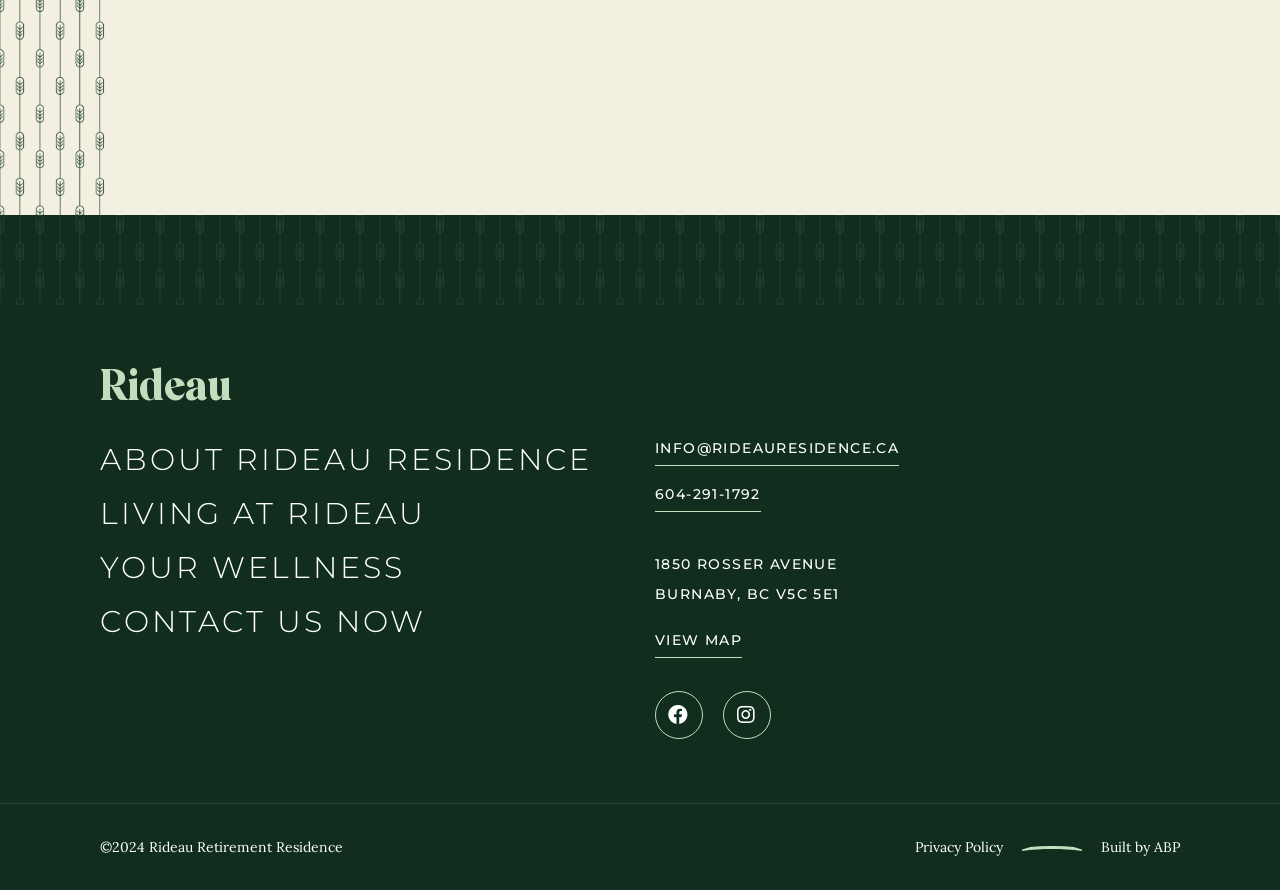Please identify the bounding box coordinates of the element's region that I should click in order to complete the following instruction: "Click on Rideau". The bounding box coordinates consist of four float numbers between 0 and 1, i.e., [left, top, right, bottom].

[0.078, 0.404, 0.181, 0.46]